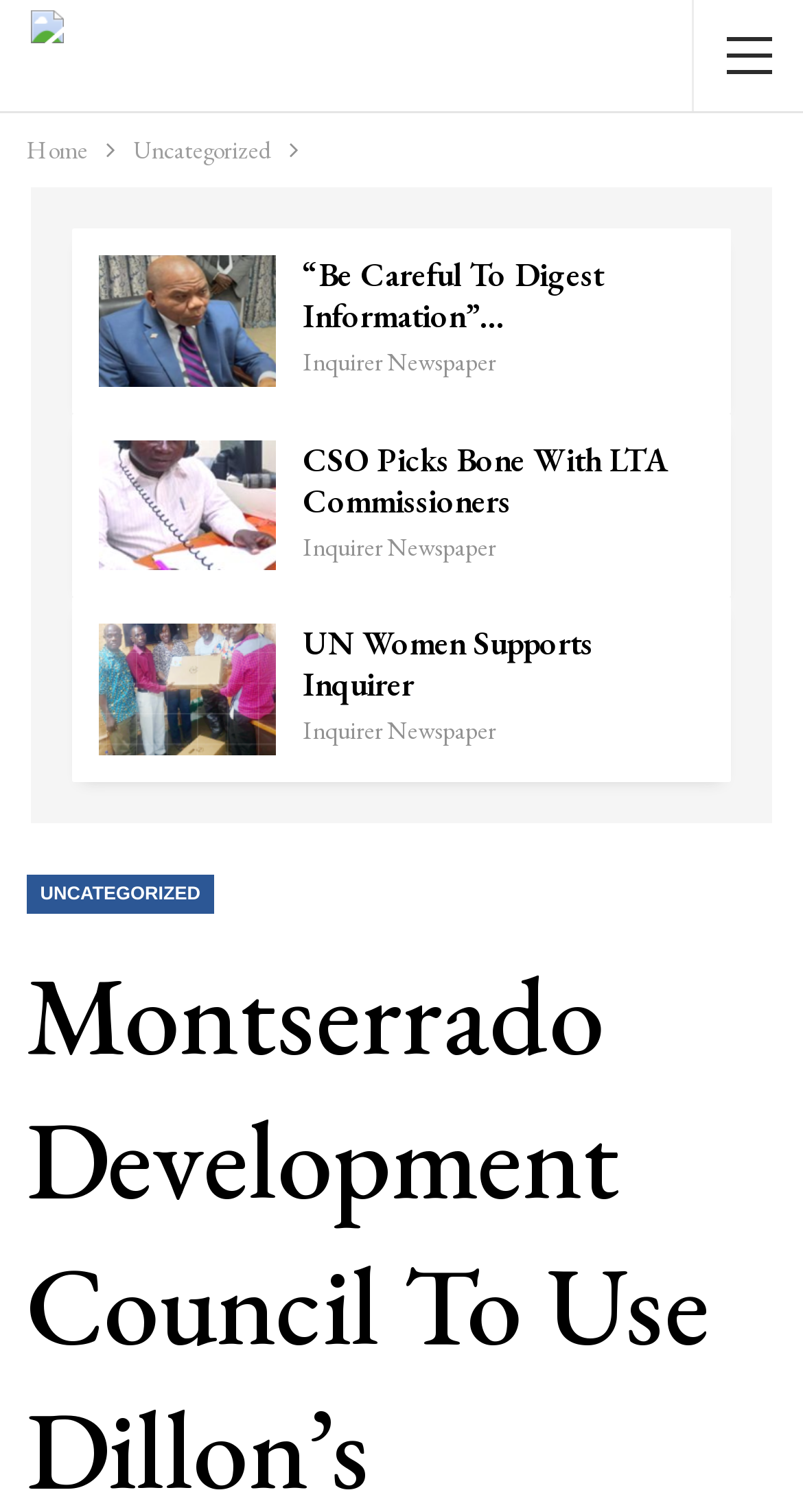Extract the text of the main heading from the webpage.

Montserrado Development Council To Use Dillon’s Legislative Engagement Fund